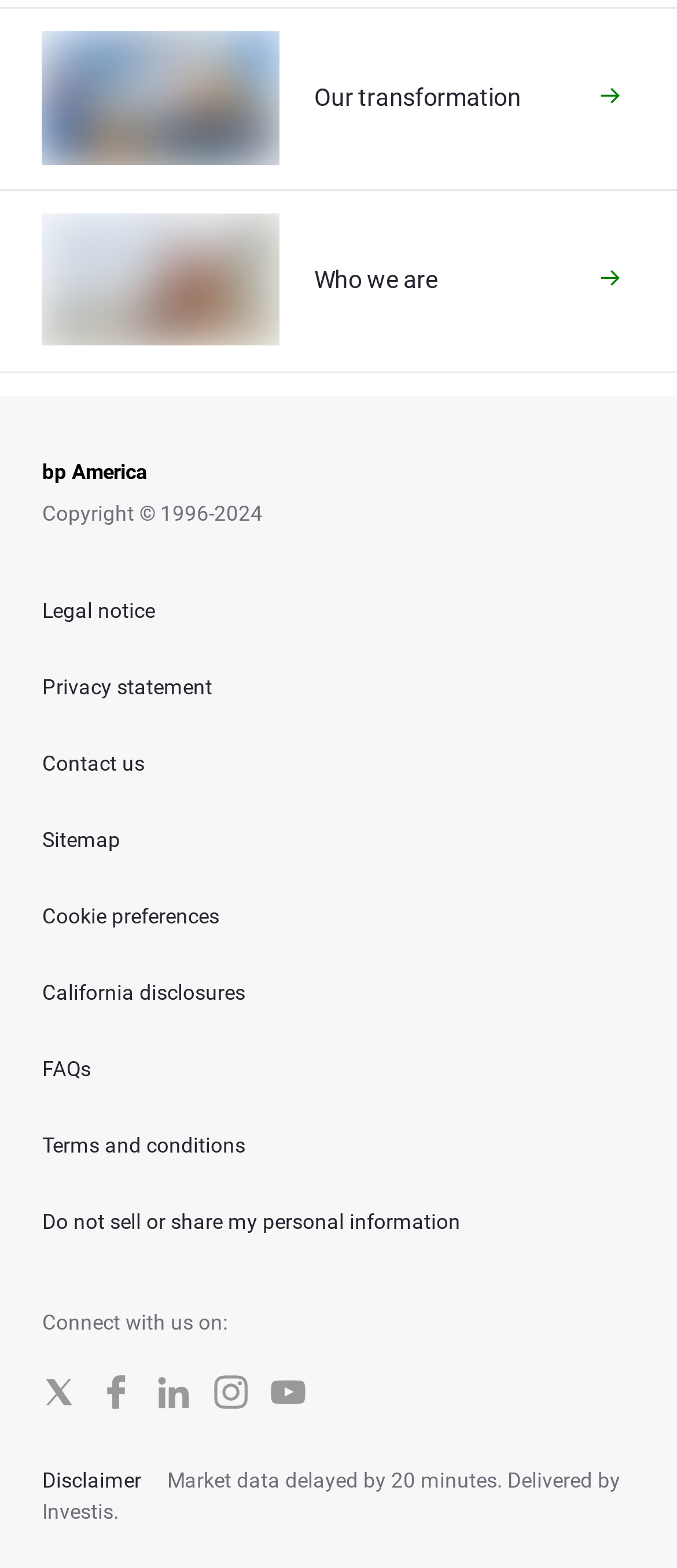Determine the coordinates of the bounding box that should be clicked to complete the instruction: "Learn who we are". The coordinates should be represented by four float numbers between 0 and 1: [left, top, right, bottom].

[0.062, 0.136, 0.938, 0.221]